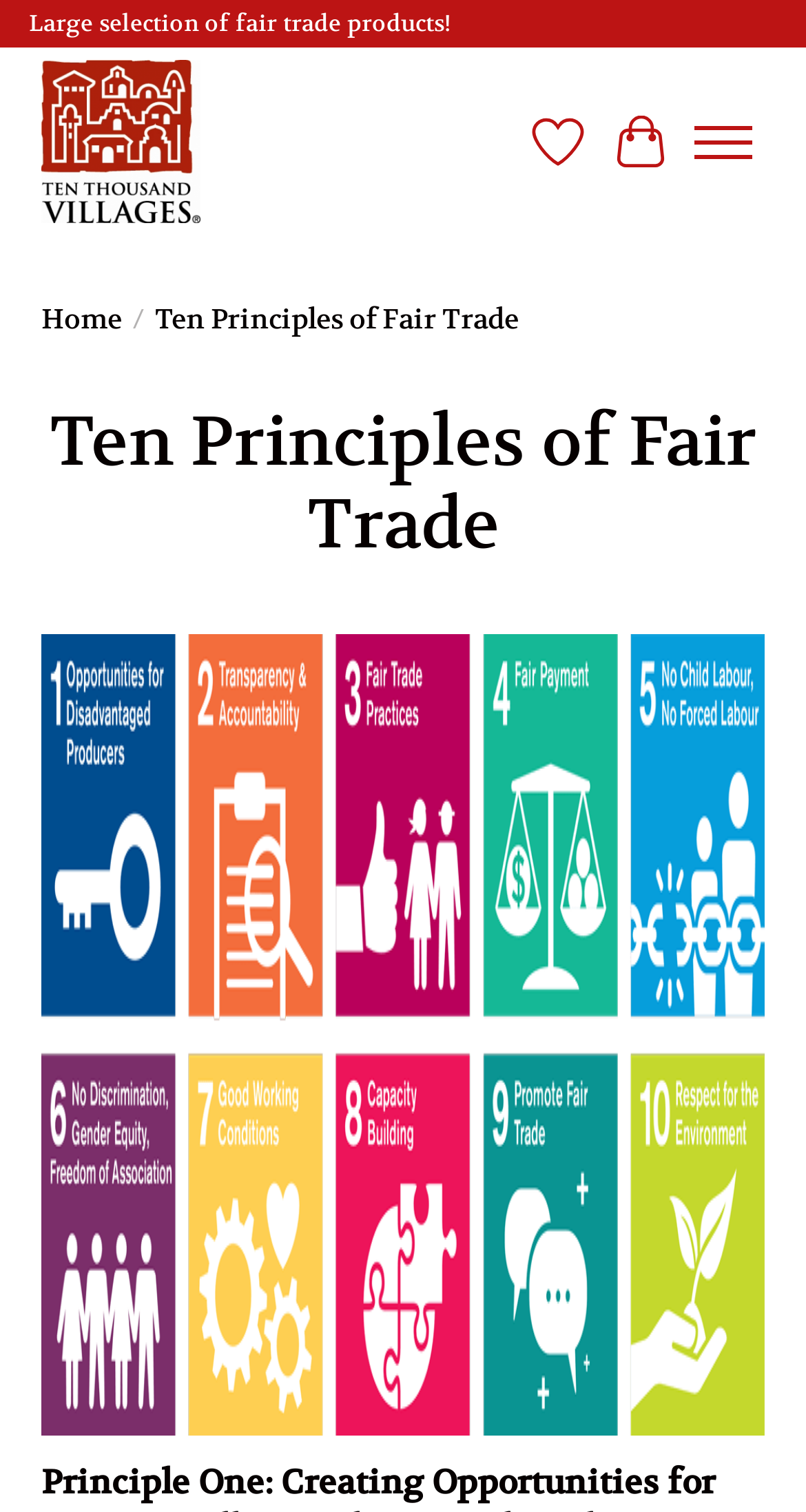Please predict the bounding box coordinates (top-left x, top-left y, bottom-right x, bottom-right y) for the UI element in the screenshot that fits the description: parent_node: Wish List aria-label="Toggle menu"

[0.846, 0.067, 0.949, 0.121]